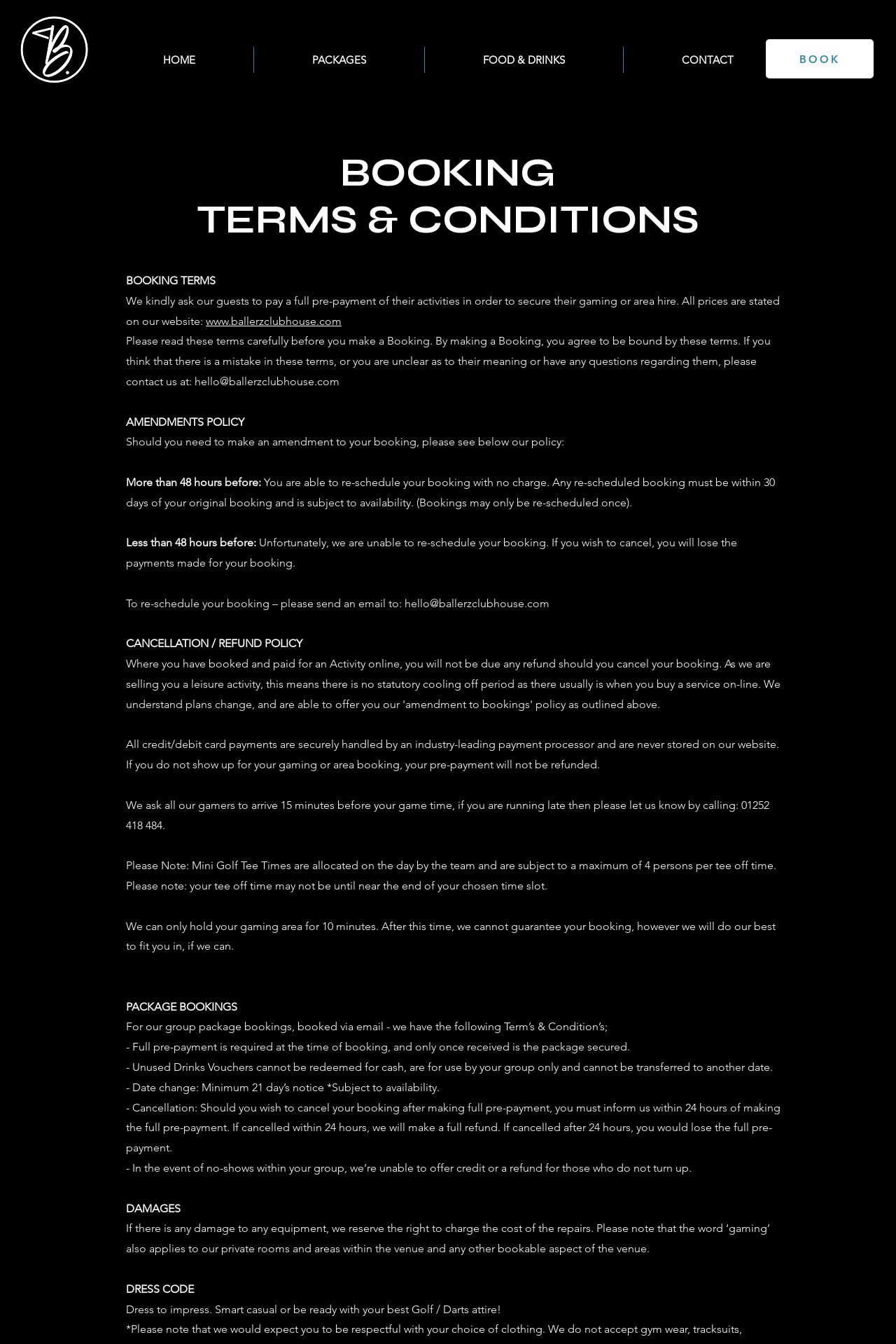What happens if you cancel your package booking after making full pre-payment?
Please provide a full and detailed response to the question.

According to the webpage, if you cancel your package booking after making full pre-payment, you will lose the full pre-payment. This is stated in the 'PACKAGE BOOKINGS' section, which explains the cancellation policy for package bookings.